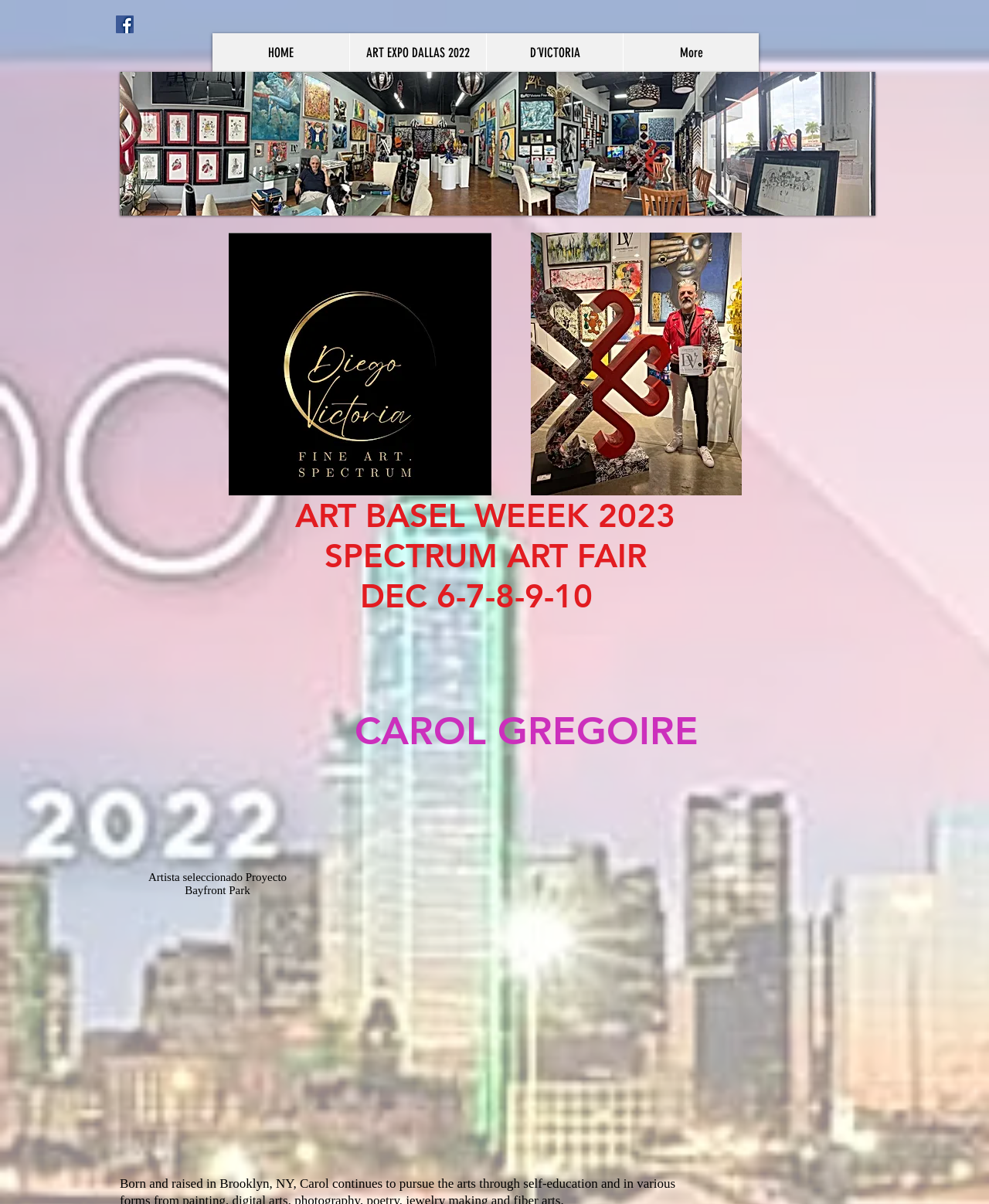How many images are in the paginated grid gallery? Refer to the image and provide a one-word or short phrase answer.

4